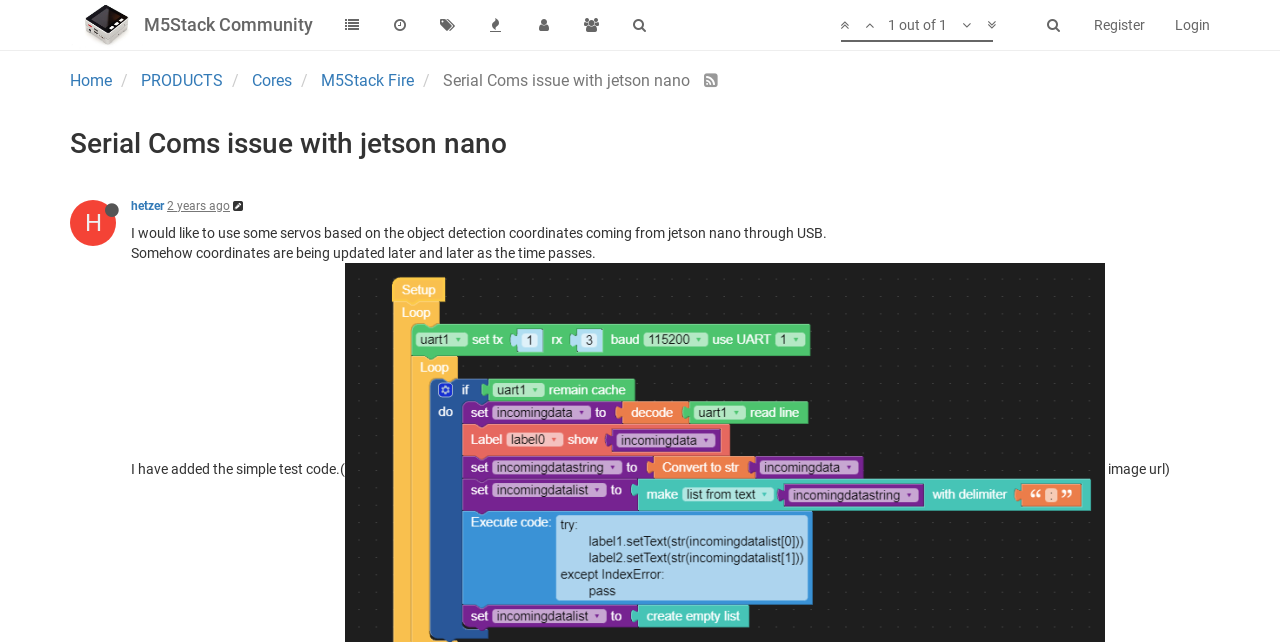Locate the bounding box coordinates of the area you need to click to fulfill this instruction: 'View the post details'. The coordinates must be in the form of four float numbers ranging from 0 to 1: [left, top, right, bottom].

[0.102, 0.35, 0.646, 0.375]